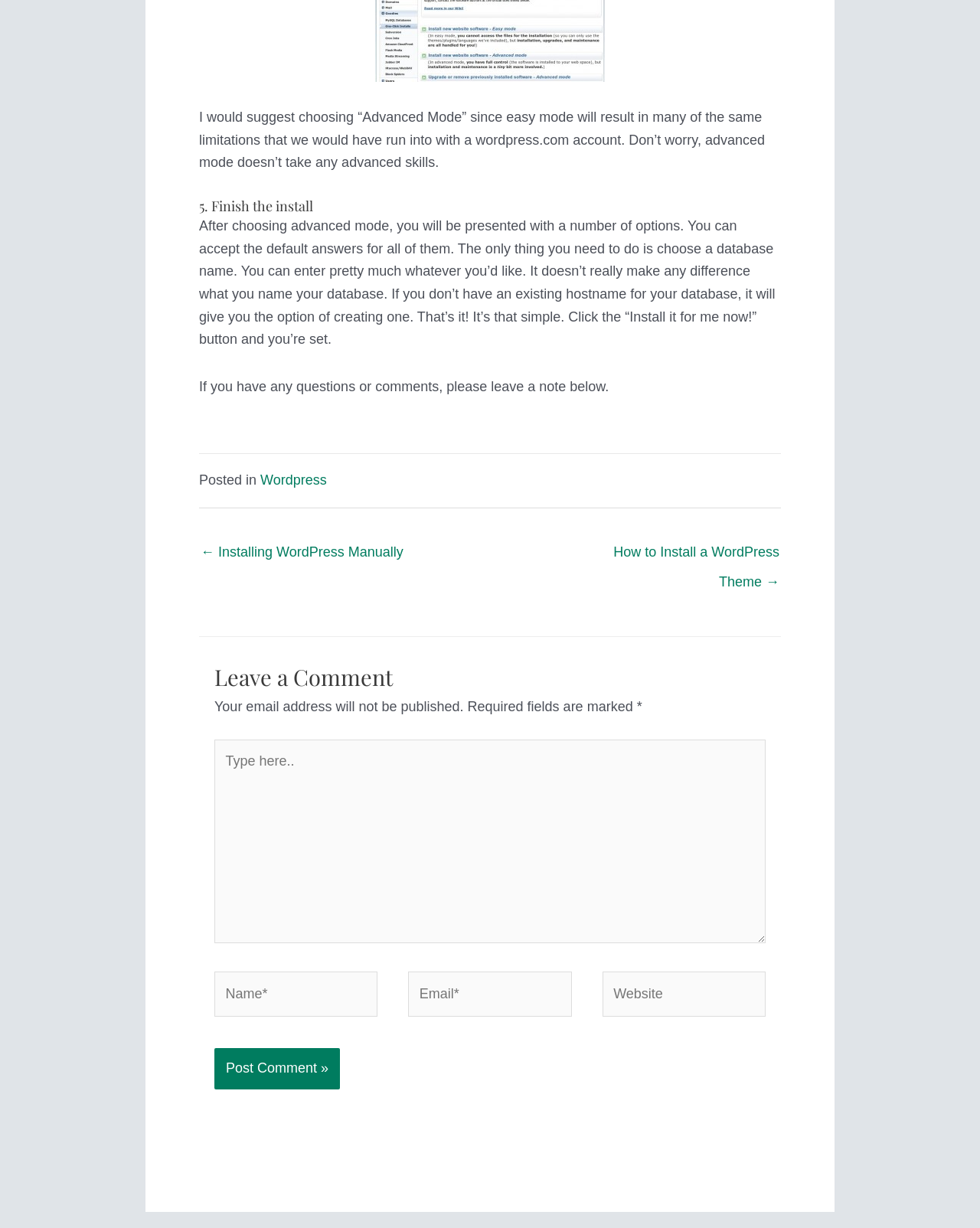Can you determine the bounding box coordinates of the area that needs to be clicked to fulfill the following instruction: "Click the 'Post Comment »' button"?

[0.219, 0.854, 0.347, 0.887]